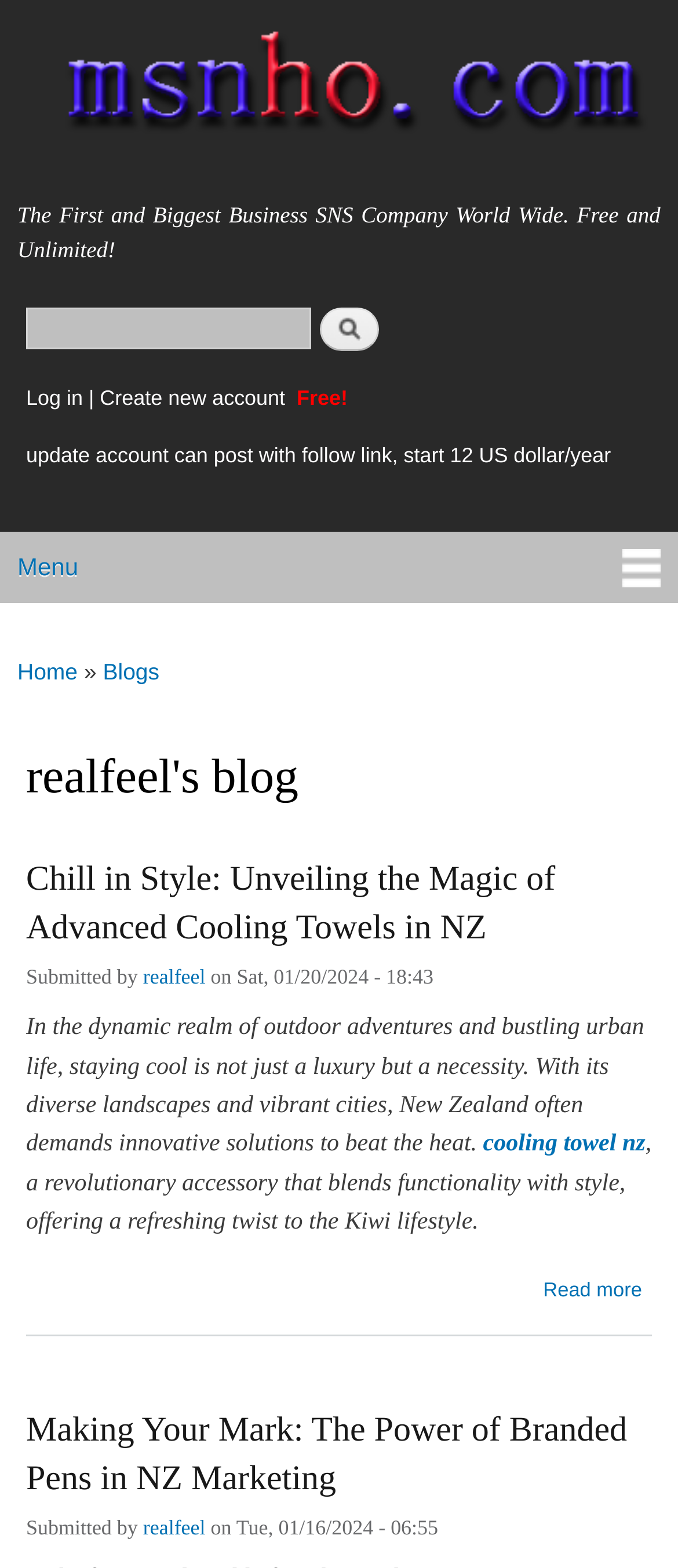Please determine the bounding box coordinates of the element to click on in order to accomplish the following task: "Search for something". Ensure the coordinates are four float numbers ranging from 0 to 1, i.e., [left, top, right, bottom].

[0.038, 0.196, 0.459, 0.223]